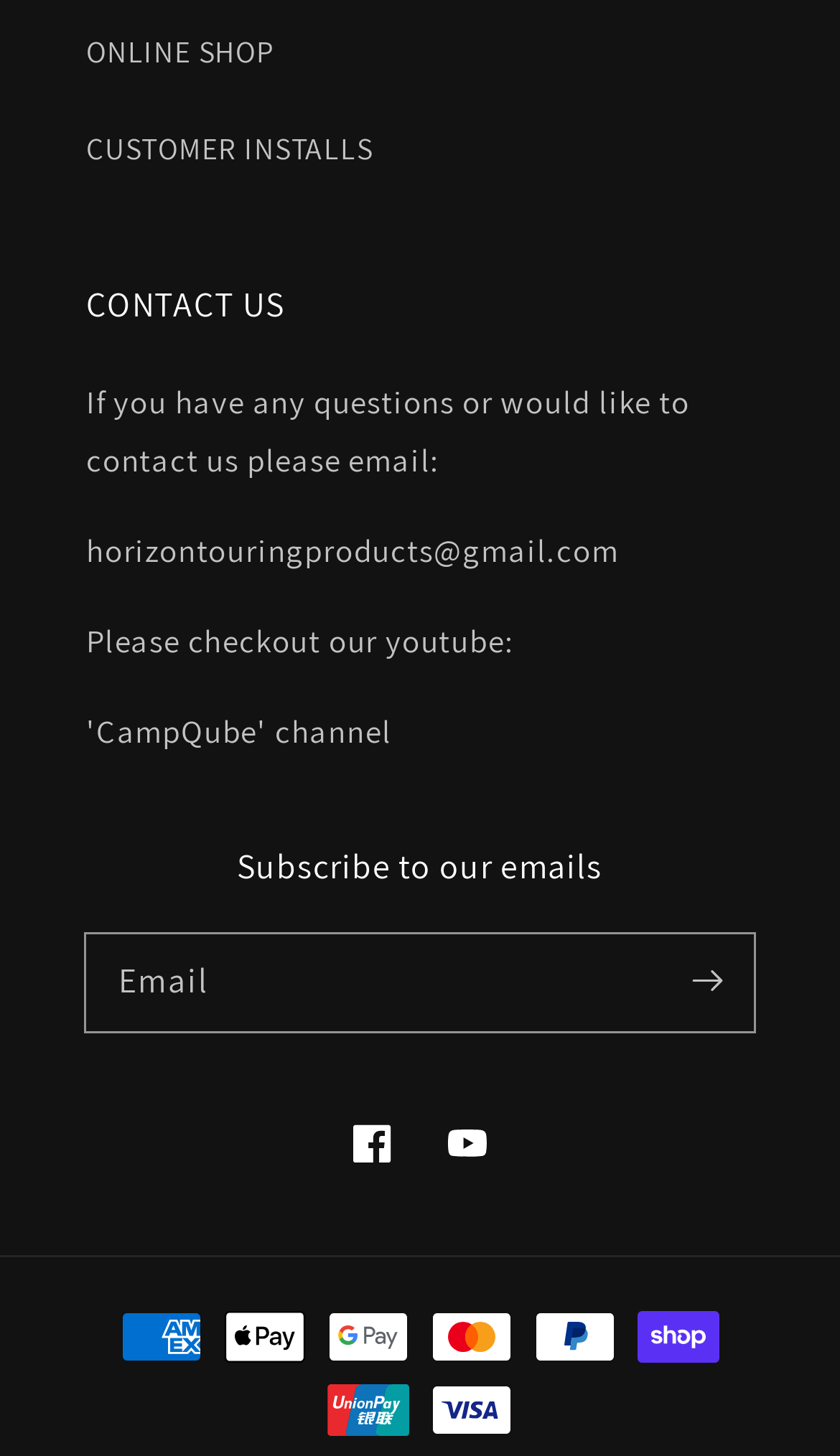What is the purpose of the textbox?
Refer to the screenshot and deliver a thorough answer to the question presented.

The textbox is located in the 'Subscribe to our emails' section, and it is labeled as 'Email' with a required field indicator, suggesting that it is used to enter an email address to subscribe to the website's emails.